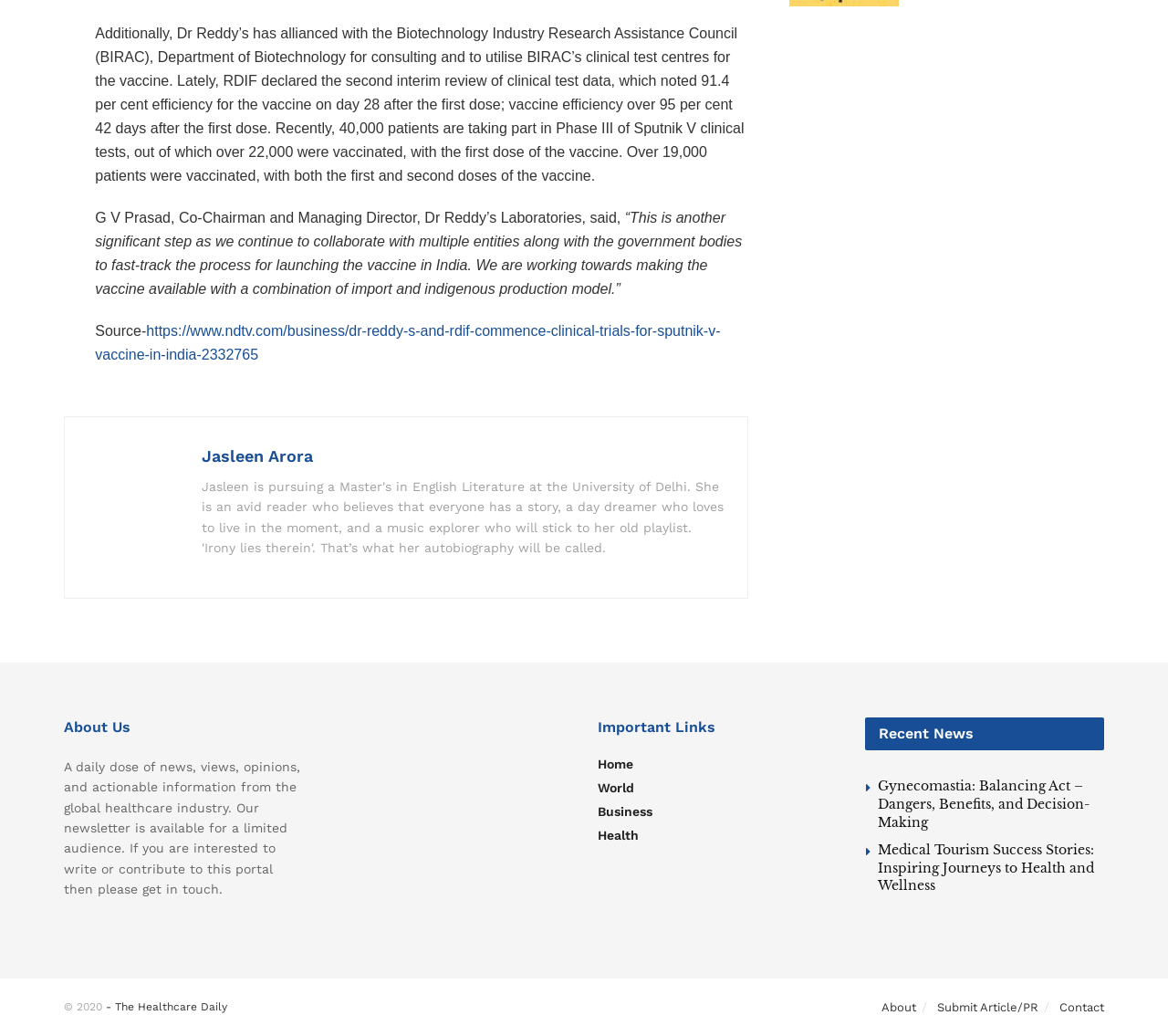Please identify the bounding box coordinates of the element that needs to be clicked to perform the following instruction: "Click the link to read the article about Dr Reddy’s and RDIF commencing clinical trials for Sputnik V vaccine in India".

[0.081, 0.312, 0.617, 0.349]